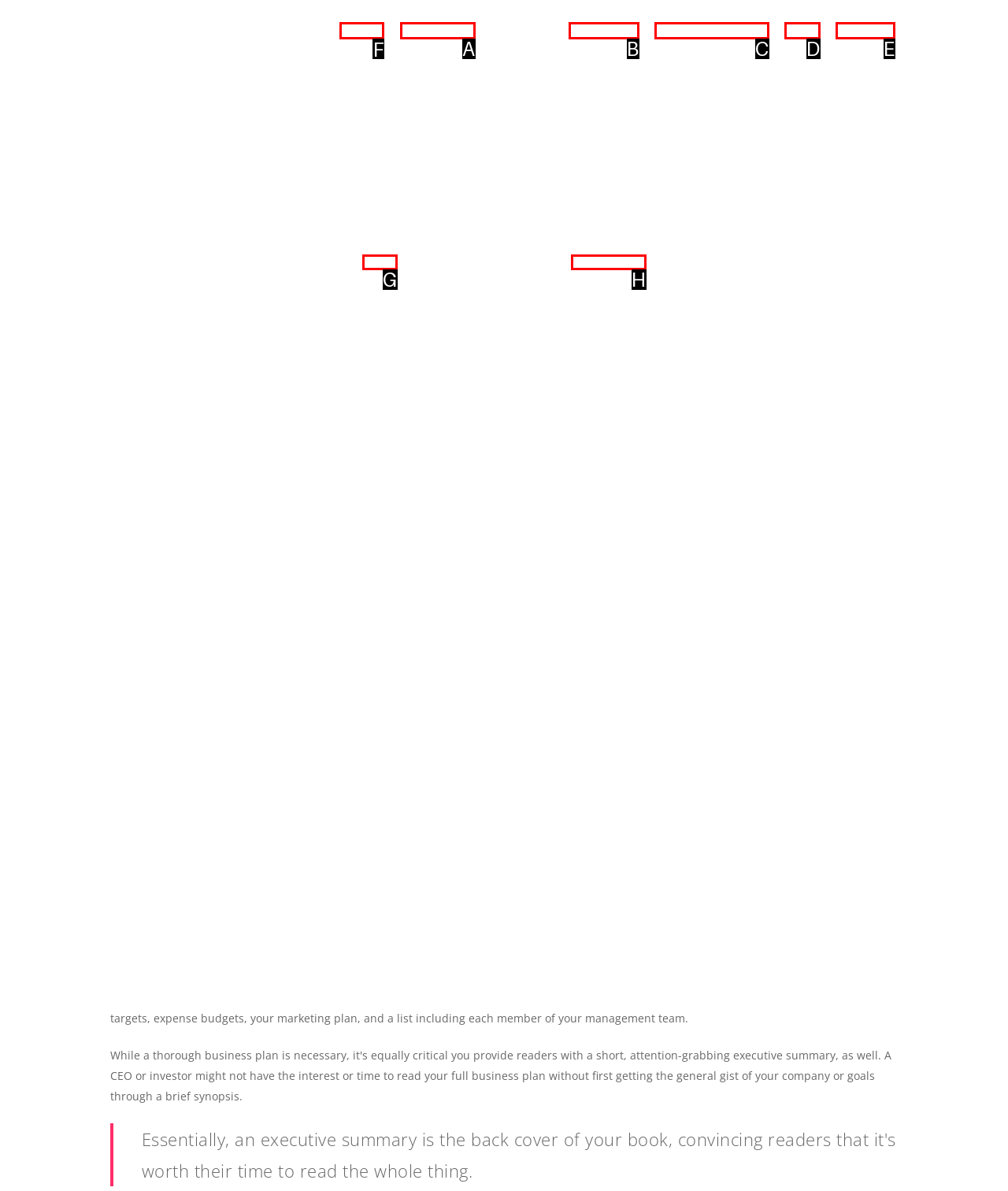Select the UI element that should be clicked to execute the following task: Navigate to the Home page
Provide the letter of the correct choice from the given options.

F